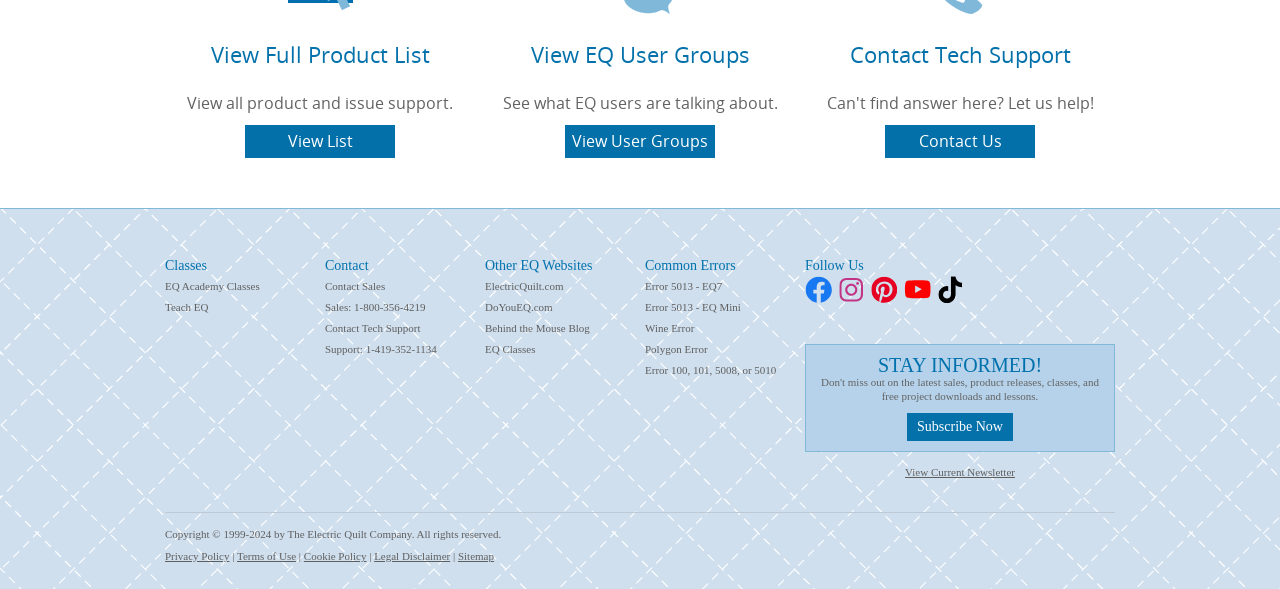What is the 'Common Errors' section about?
Provide a one-word or short-phrase answer based on the image.

Error troubleshooting